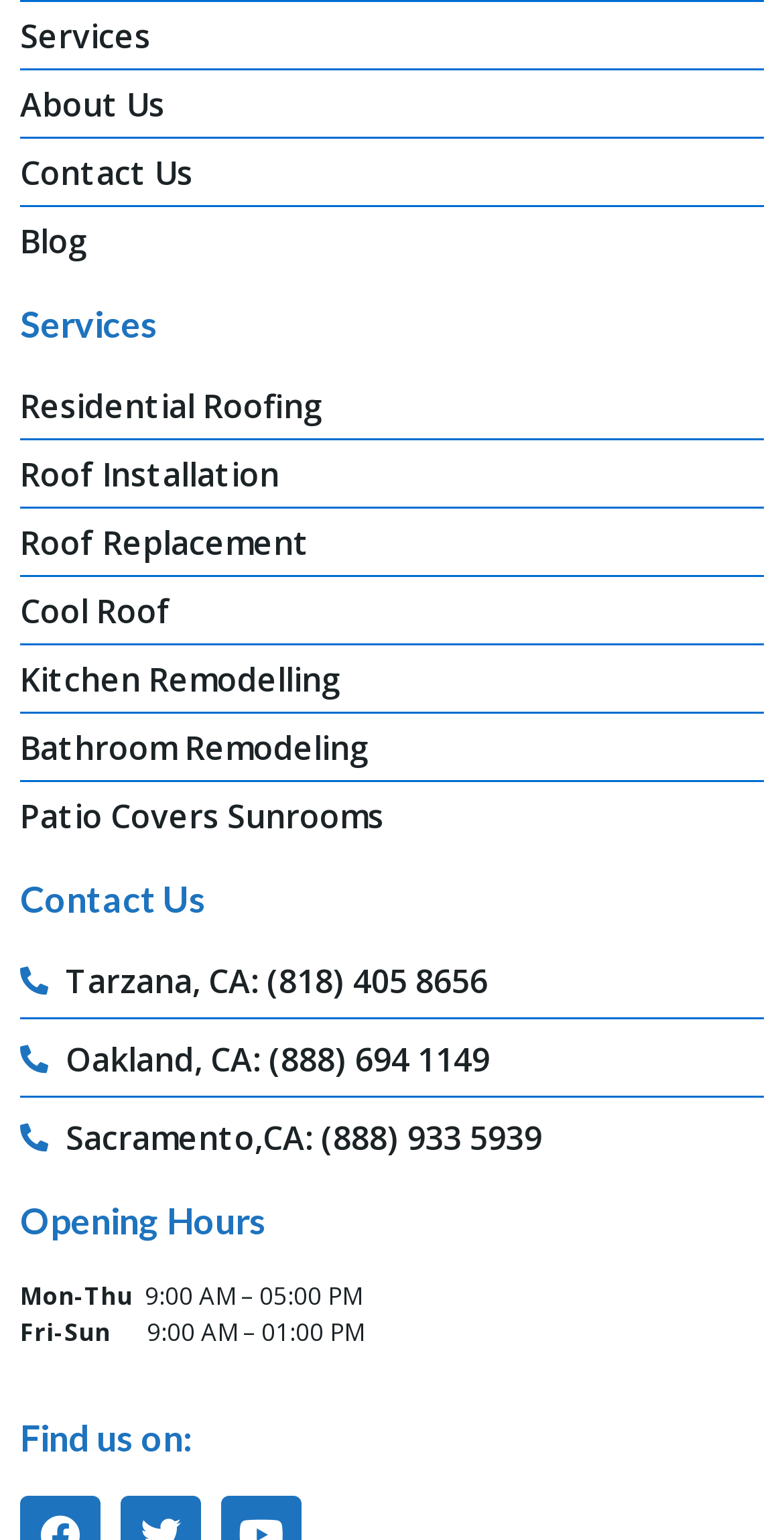How many locations are listed for contact?
Look at the image and answer the question with a single word or phrase.

3